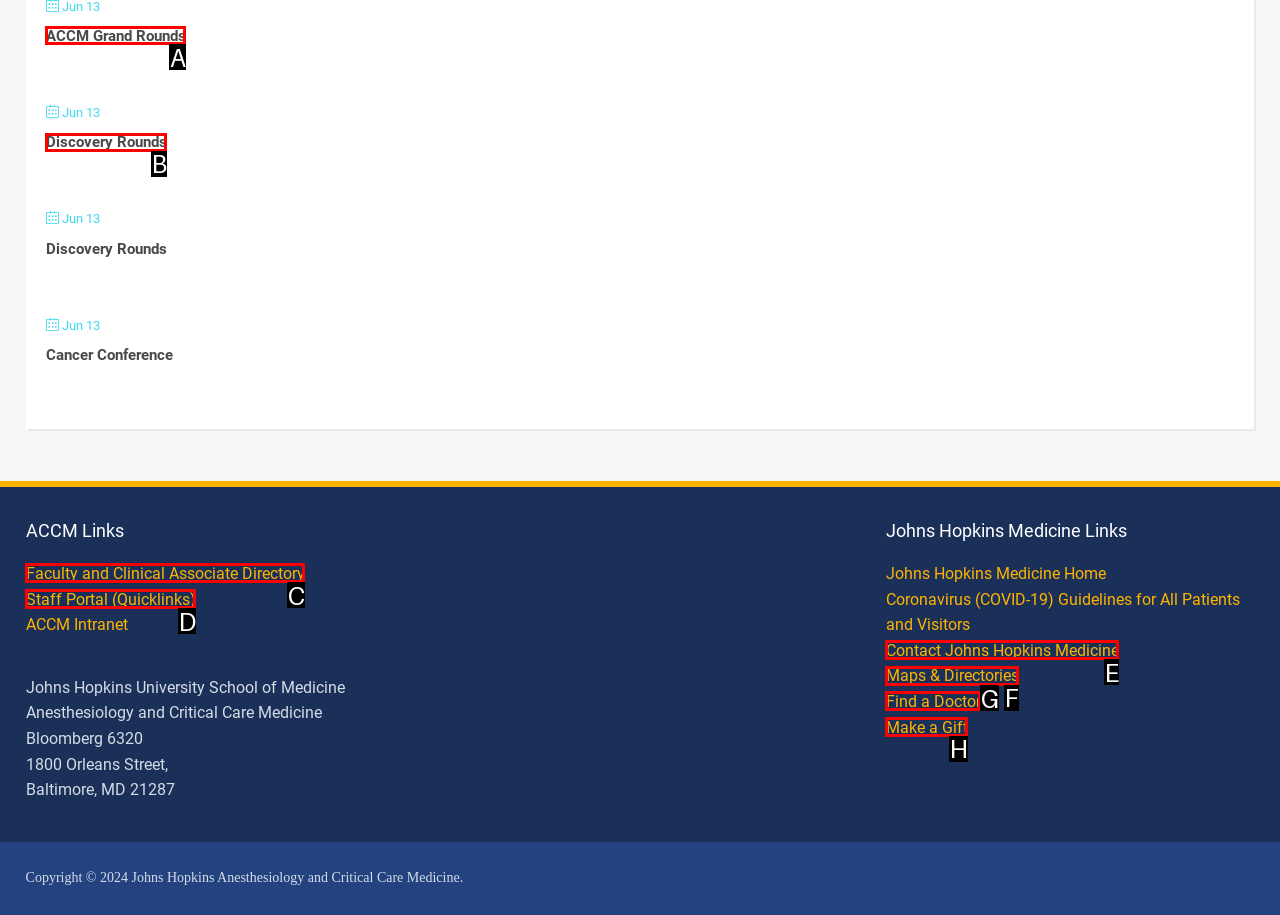Identify the letter of the correct UI element to fulfill the task: Click on the 'Fruits & Vegetables' link from the given options in the screenshot.

None